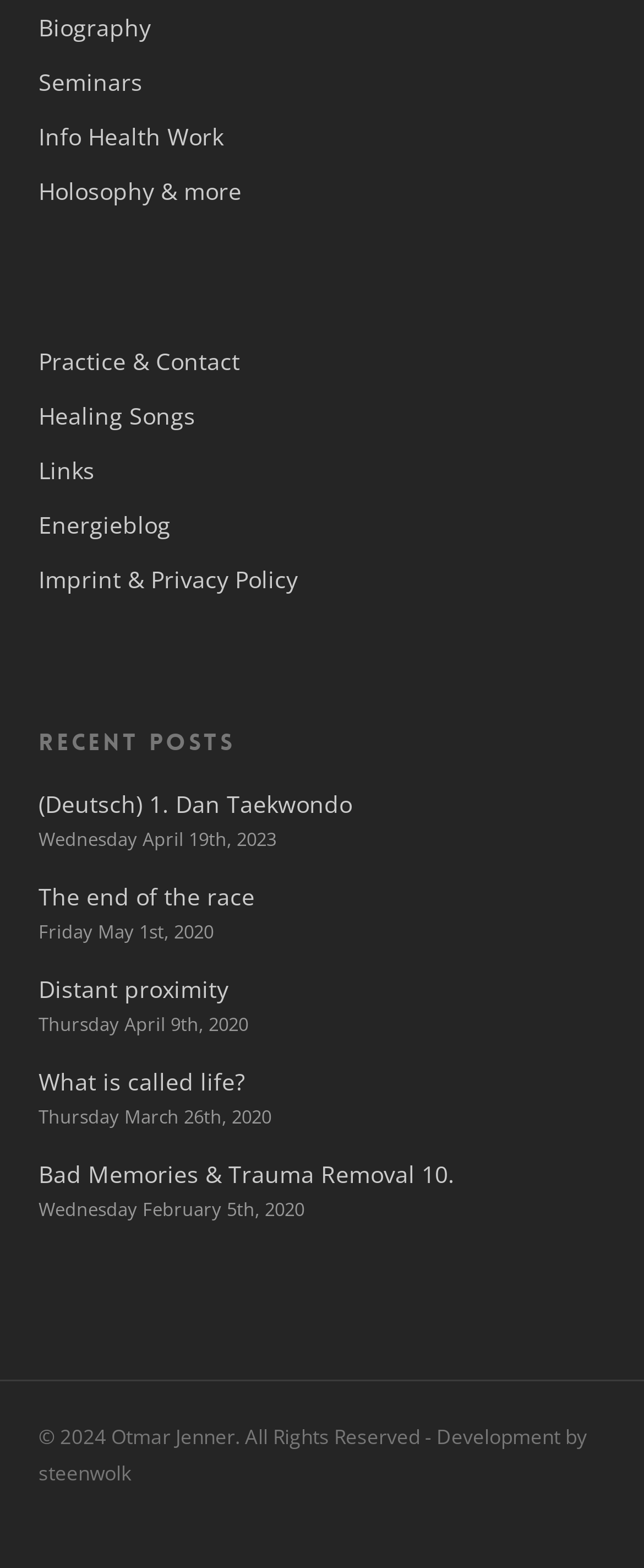What is the name of the person associated with the website?
Look at the image and respond with a one-word or short-phrase answer.

Otmar Jenner